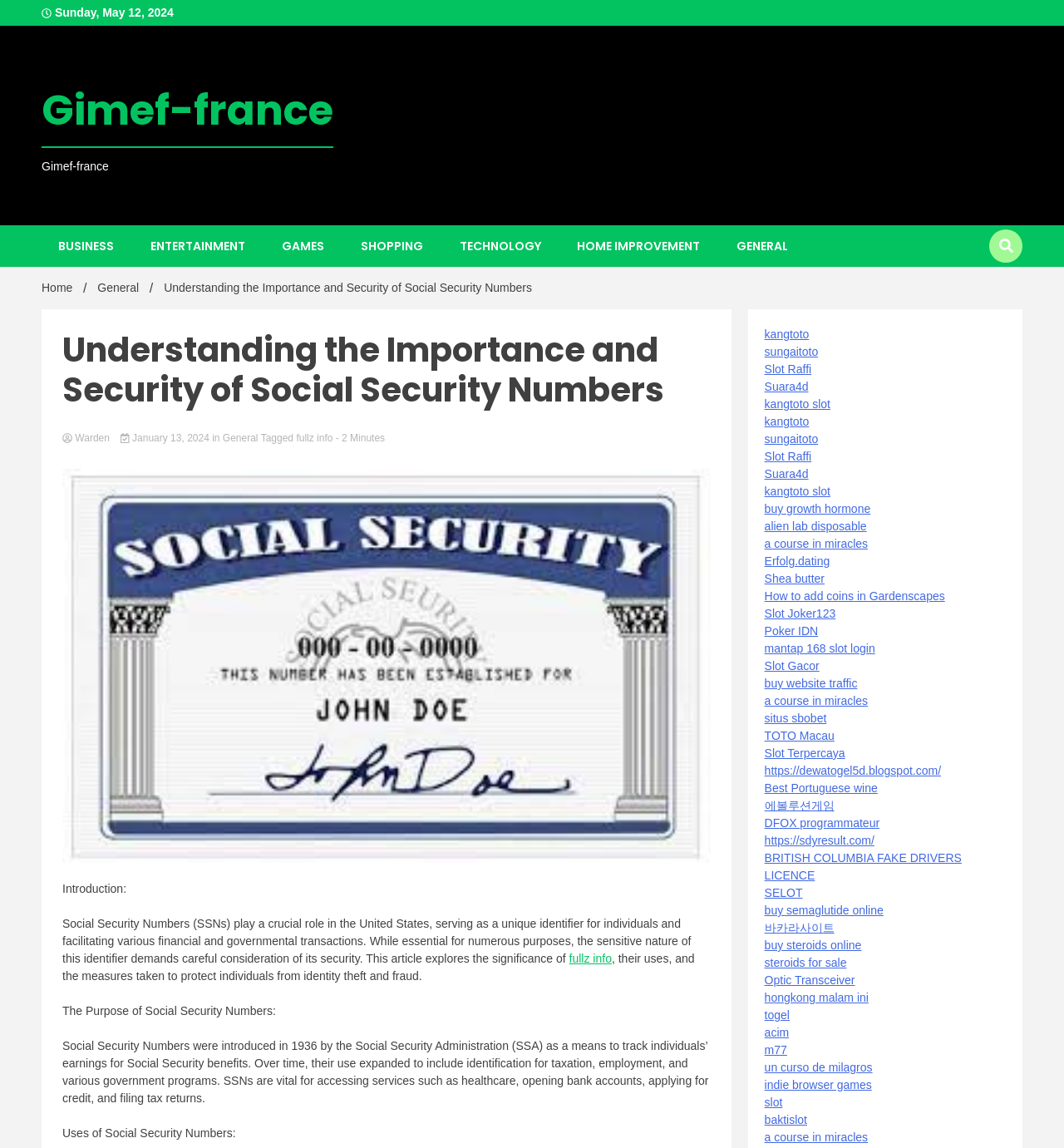Find the bounding box coordinates for the HTML element specified by: "fullz info".

[0.278, 0.377, 0.313, 0.387]